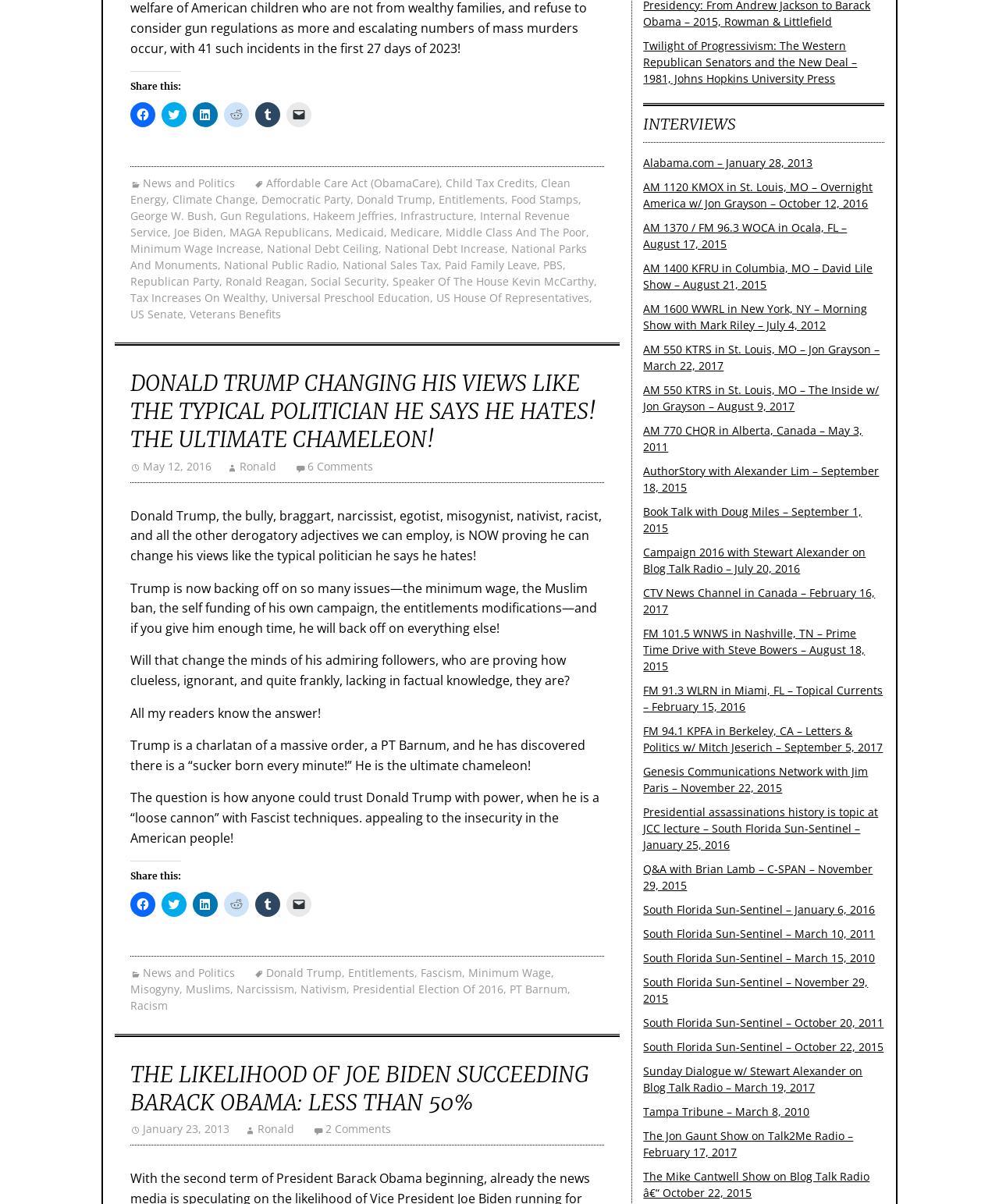Please look at the image and answer the question with a detailed explanation: What is the topic of the article?

The topic of the article can be determined by reading the heading 'DONALD TRUMP CHANGING HIS VIEWS LIKE THE TYPICAL POLITICIAN HE SAYS HE HATES! THE ULTIMATE CHAMELEON!' which suggests that the article is about Donald Trump's changing views and his political behavior.